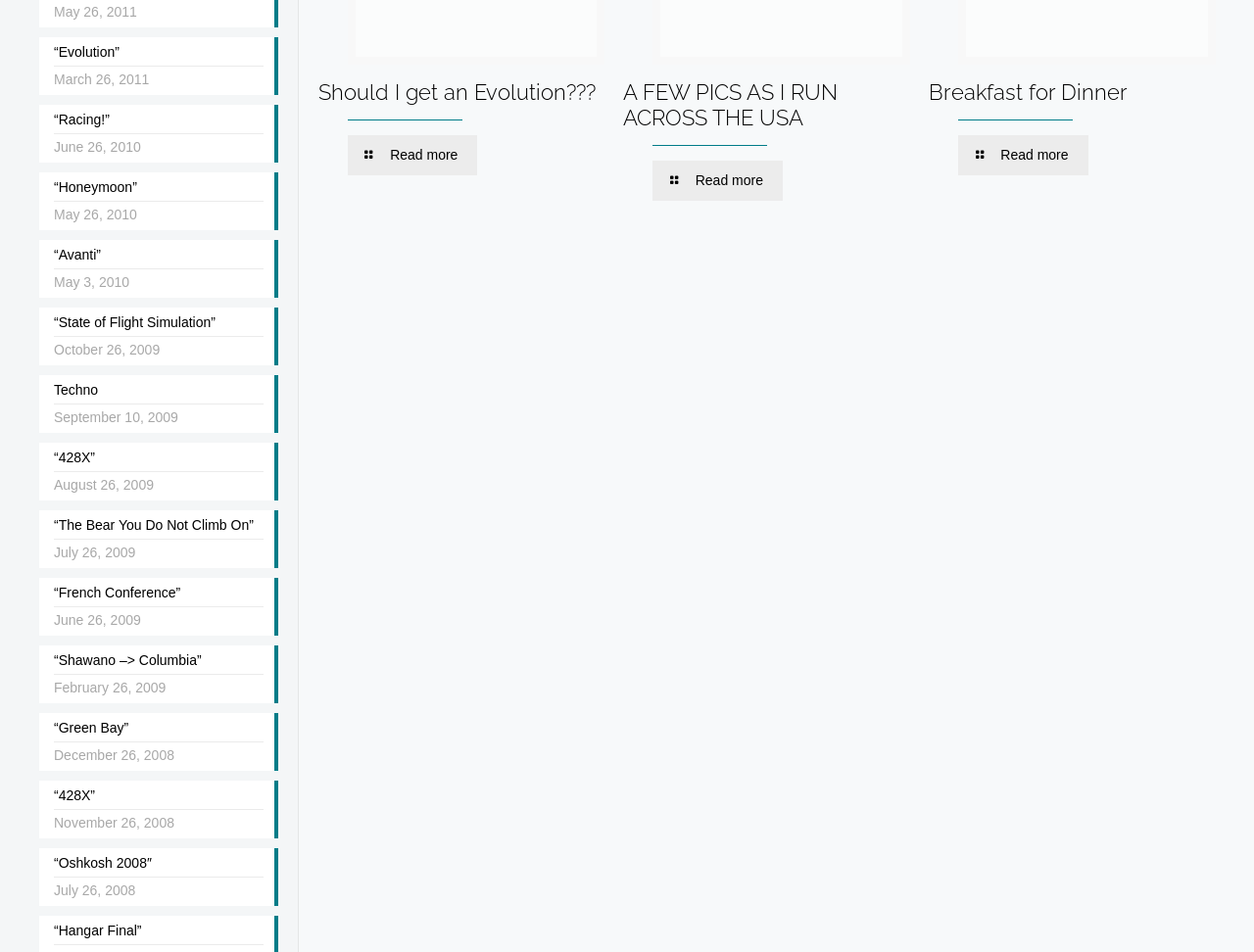Give the bounding box coordinates for the element described by: "Breakfast for Dinner".

[0.74, 0.084, 0.899, 0.11]